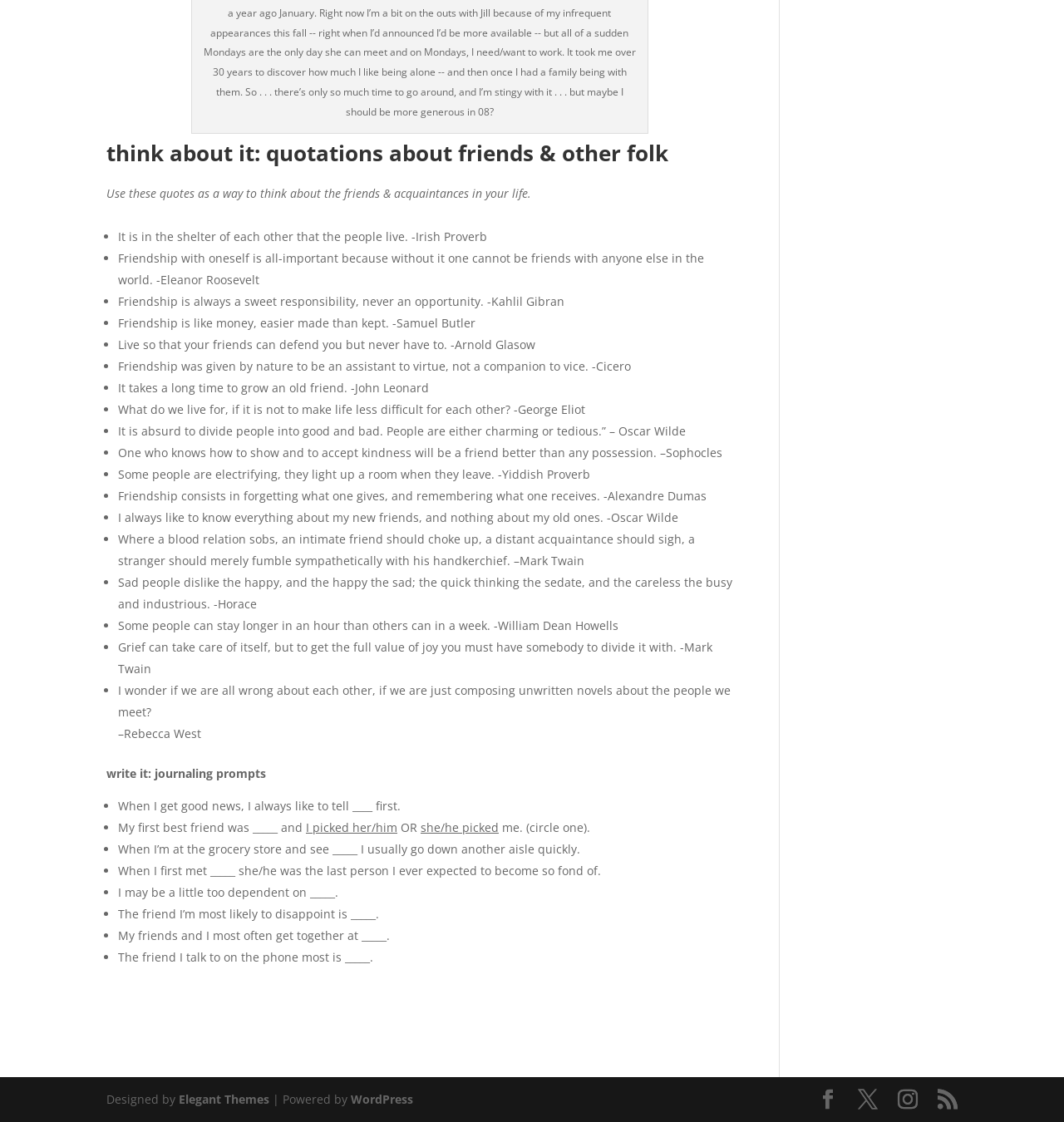Based on the element description: "Elegant Themes", identify the UI element and provide its bounding box coordinates. Use four float numbers between 0 and 1, [left, top, right, bottom].

[0.168, 0.973, 0.253, 0.987]